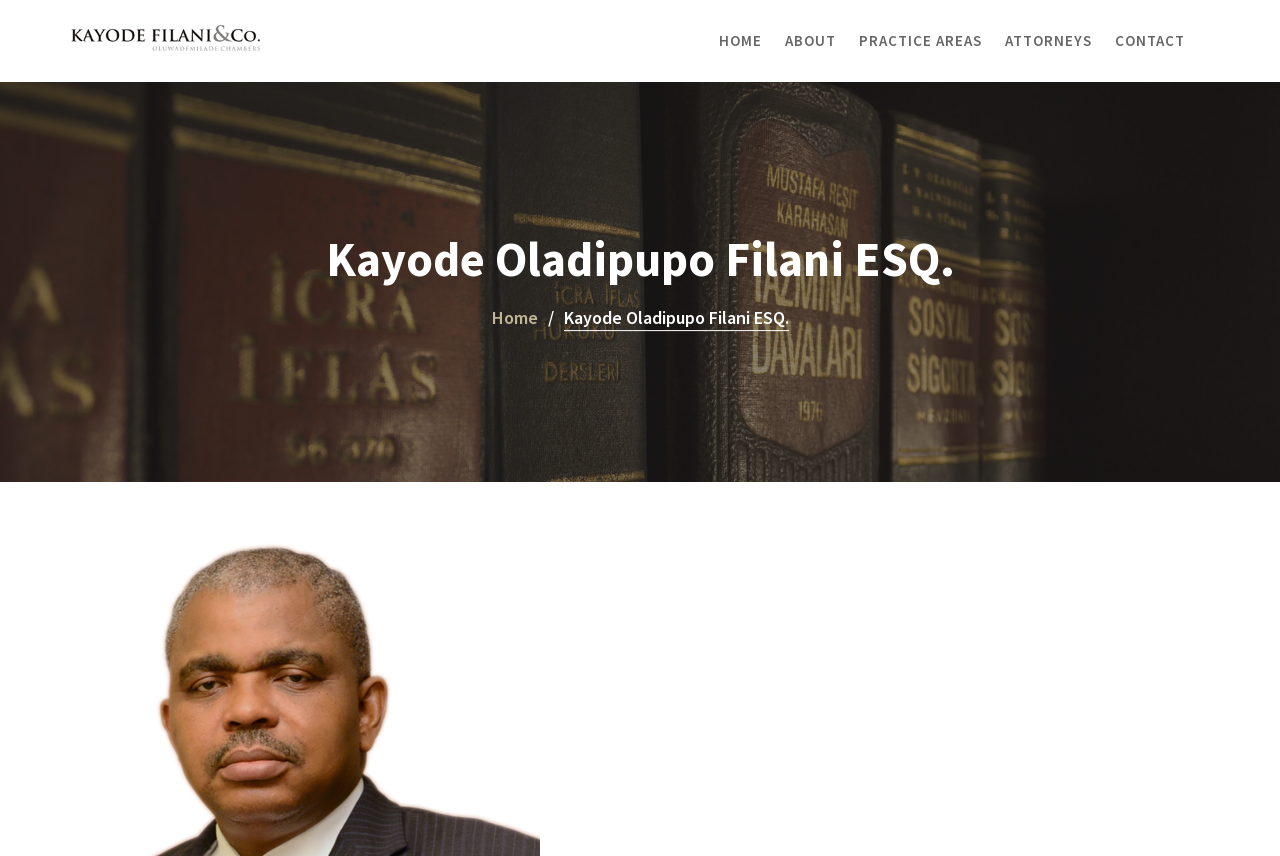Generate a comprehensive caption for the webpage you are viewing.

The webpage is about Kayode Oladipupo Filani ESQ. and his law firm, Kayode Filani & Co. At the top left corner, there is a logo image of Kayode Filani & Co., which is also a link. Below the logo, there is a horizontal navigation menu with five links: HOME, ABOUT, PRACTICE AREAS, ATTORNEYS, and CONTACT, aligned from left to right.

On the left side of the page, there is a large background image that spans from the top to about halfway down the page. Above this image, there is a heading that reads "Kayode Oladipupo Filani ESQ." in a prominent font.

Below the navigation menu, there is a breadcrumbs navigation section that shows the current page's location. It consists of a link to the "Home" page and a static text "Kayode Oladipupo Filani ESQ." that indicates the current page.